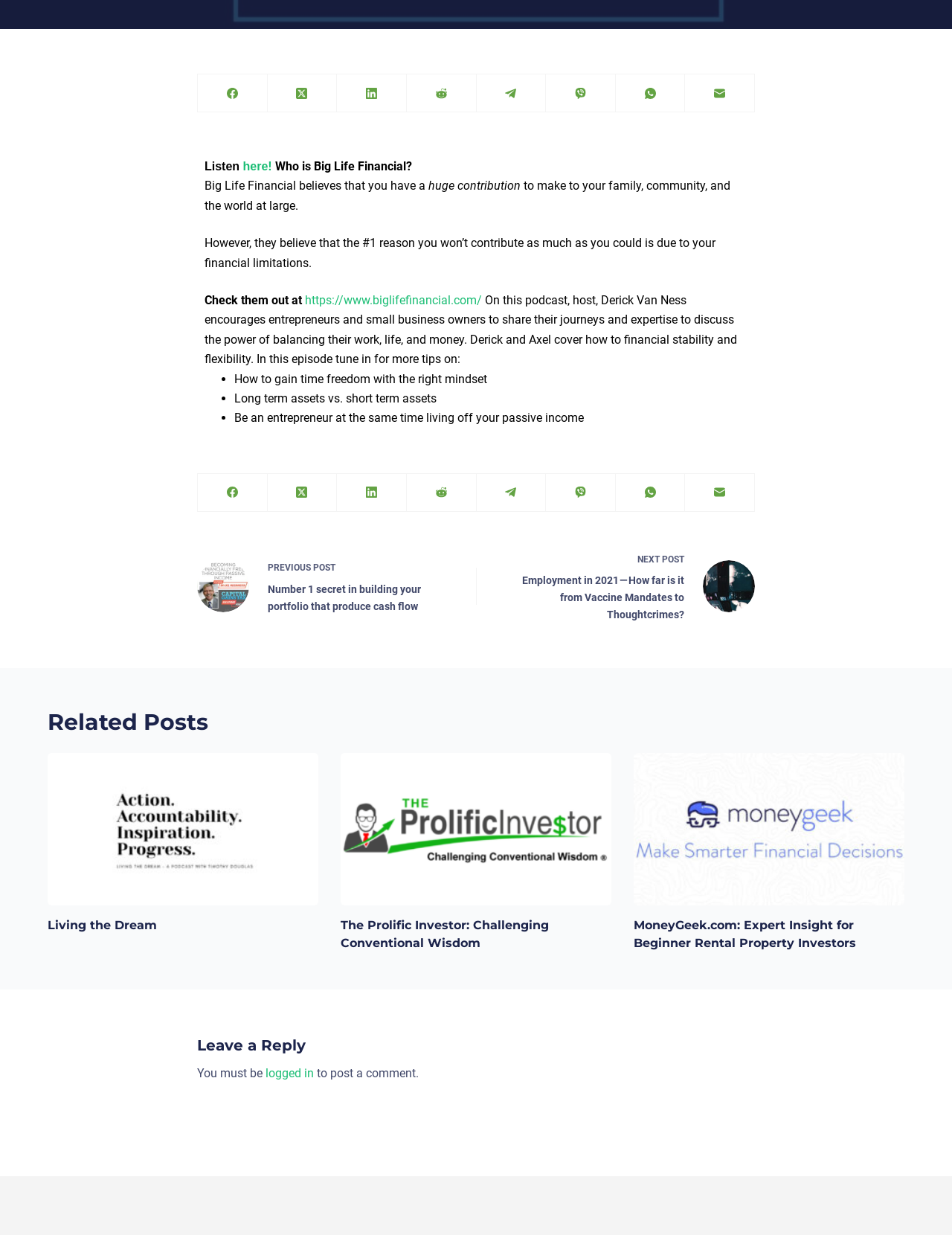Using the provided element description: "aria-label="WhatsApp"", determine the bounding box coordinates of the corresponding UI element in the screenshot.

[0.647, 0.06, 0.72, 0.091]